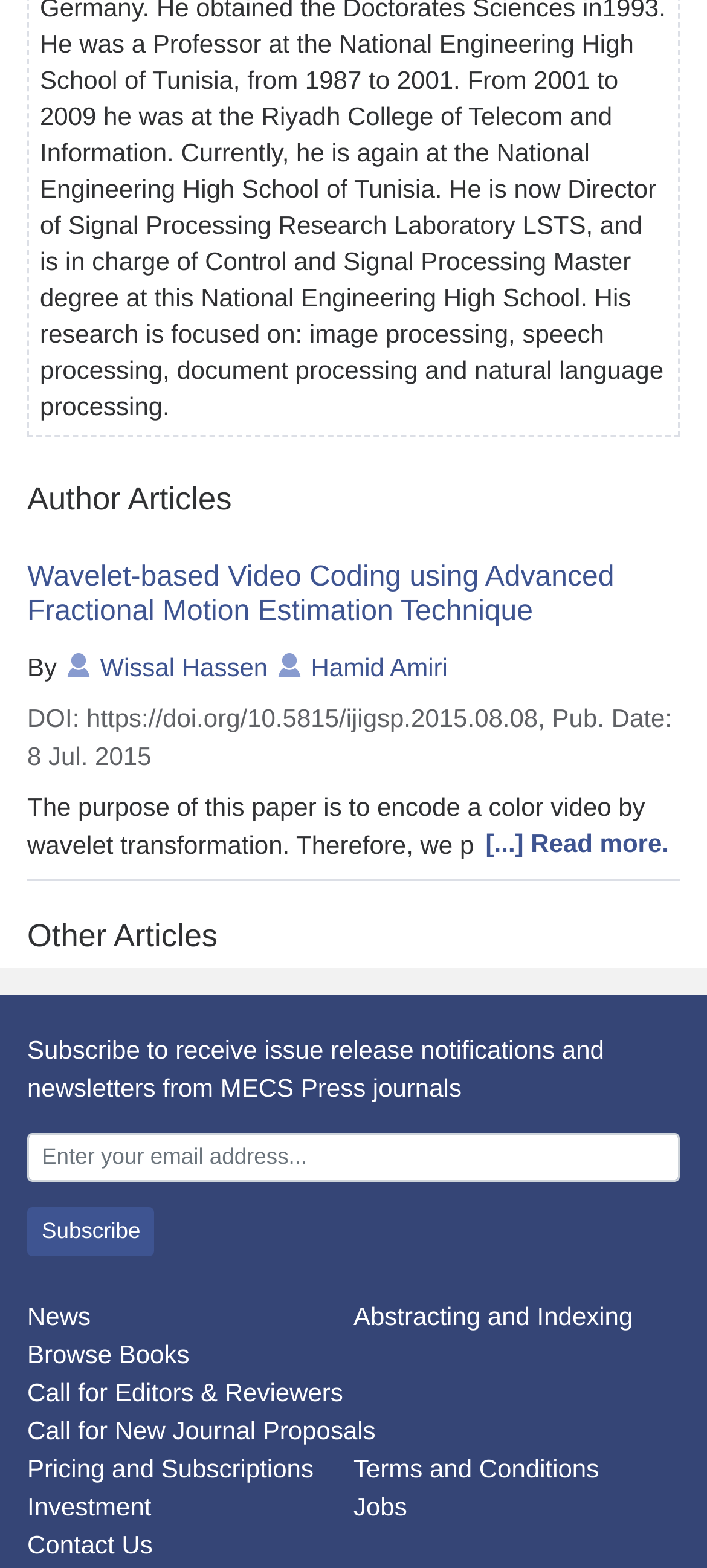Find the bounding box of the web element that fits this description: "Terms and Conditions".

[0.5, 0.927, 0.847, 0.946]